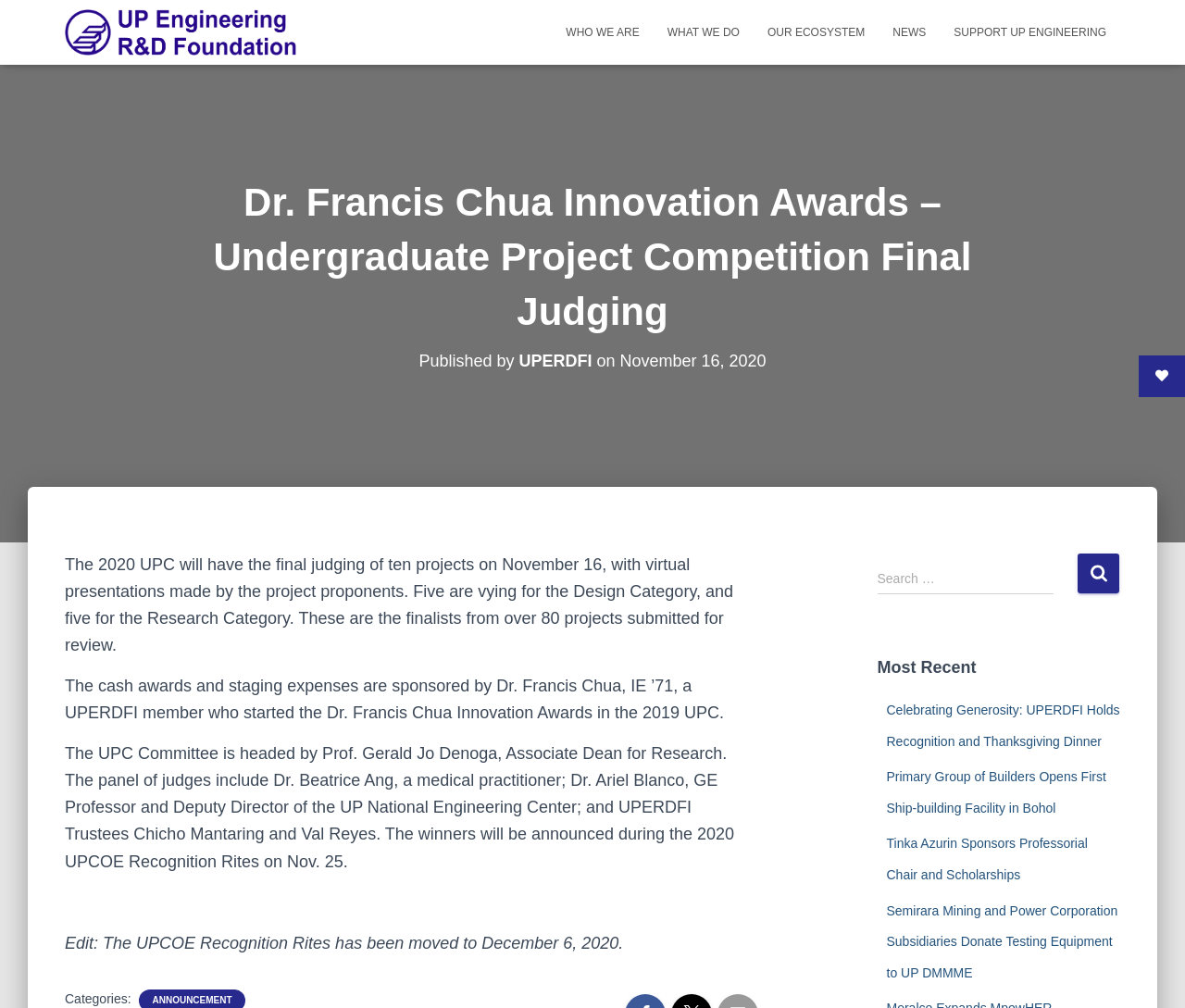Locate and provide the bounding box coordinates for the HTML element that matches this description: "parent_node: Search for: value="Search"".

[0.909, 0.549, 0.945, 0.589]